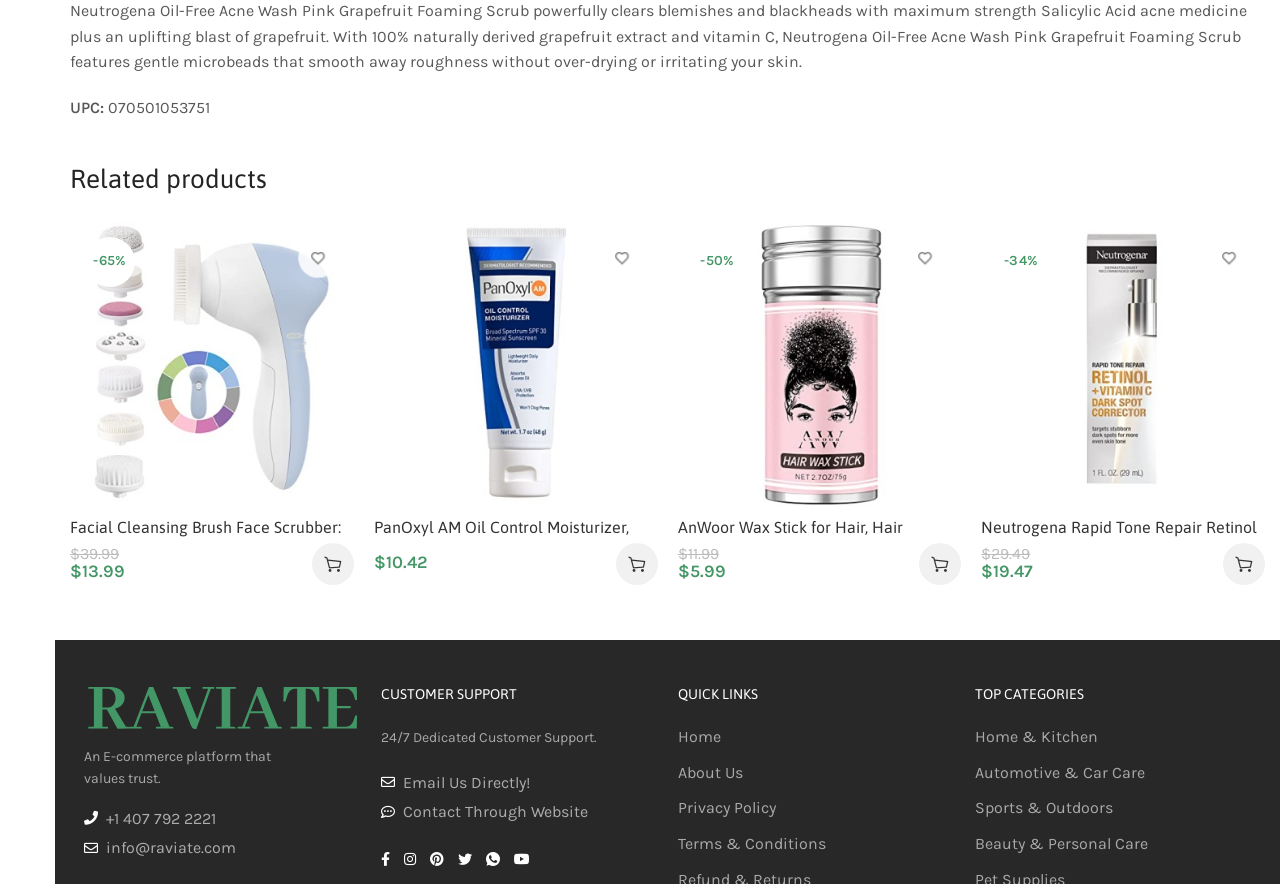Can you identify the bounding box coordinates of the clickable region needed to carry out this instruction: 'Quick view PanOxyl AM Oil Control Moisturizer'? The coordinates should be four float numbers within the range of 0 to 1, stated as [left, top, right, bottom].

[0.476, 0.388, 0.495, 0.417]